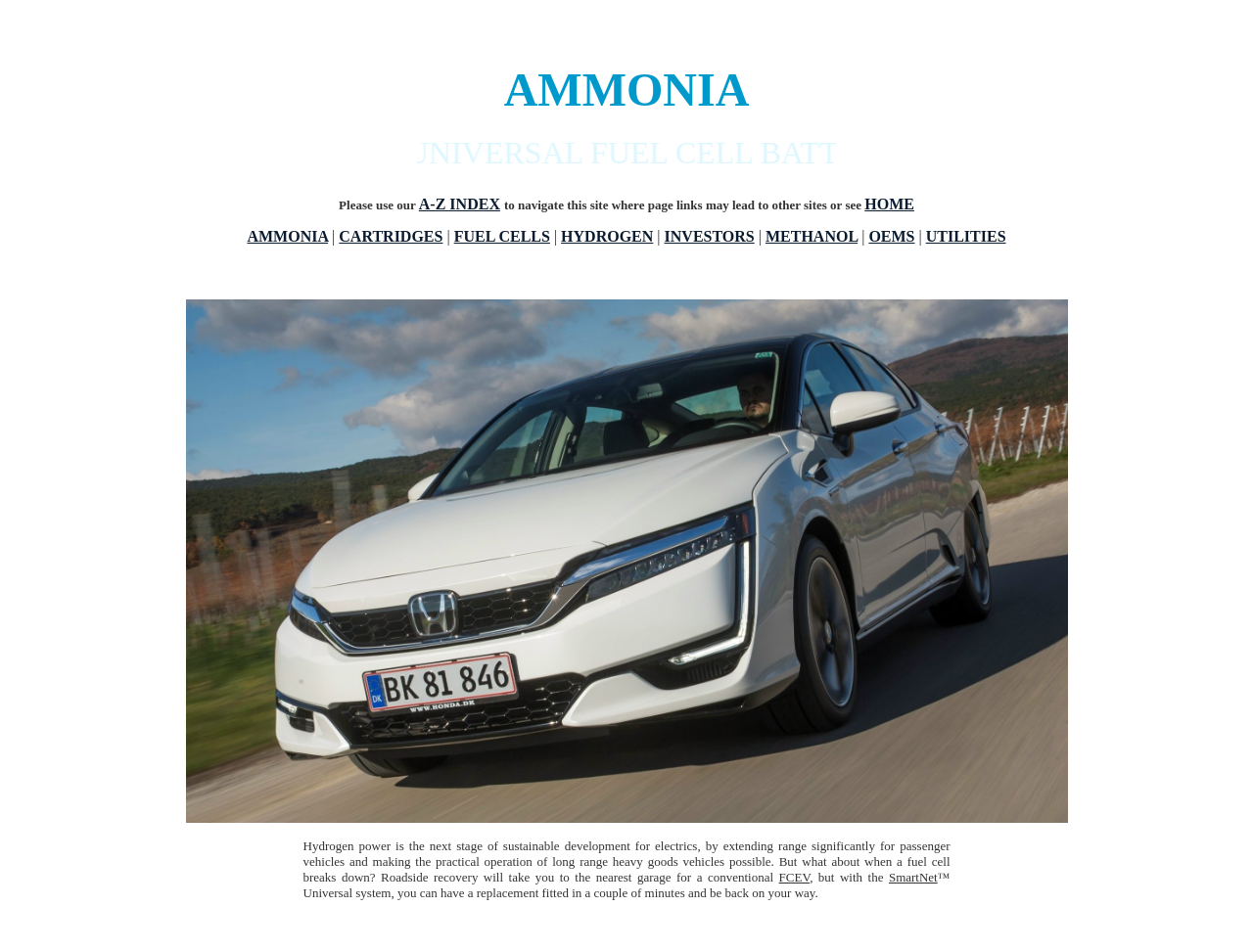How many links are there in the top navigation bar?
Using the visual information, respond with a single word or phrase.

8